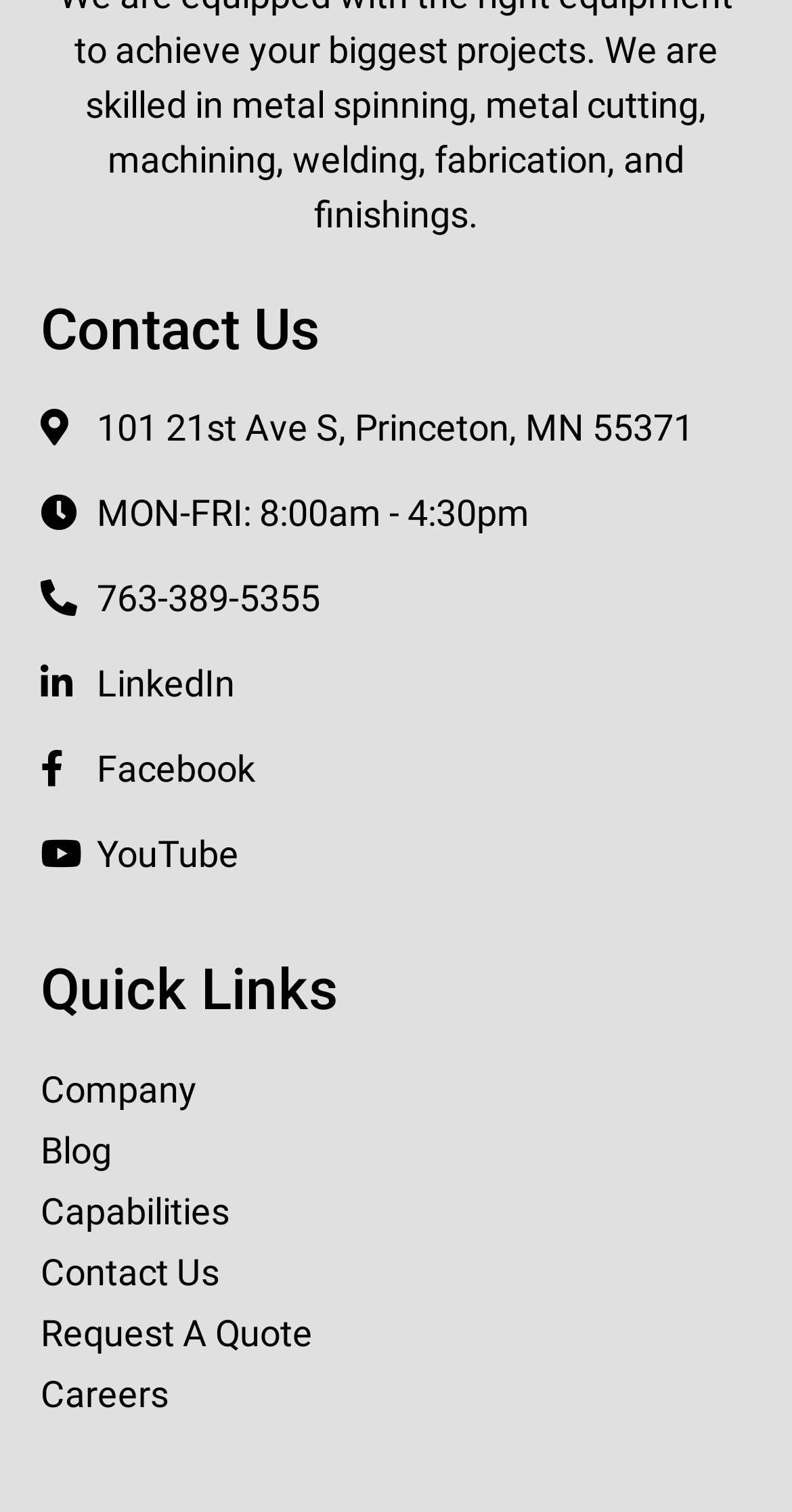Using the element description: "Contact Us", determine the bounding box coordinates. The coordinates should be in the format [left, top, right, bottom], with values between 0 and 1.

[0.051, 0.822, 0.949, 0.863]